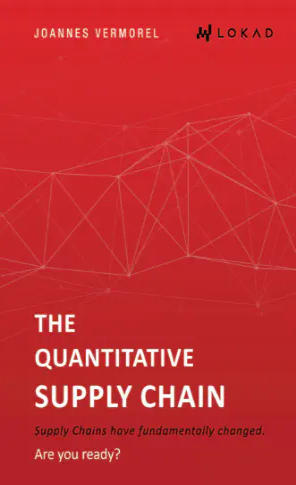What question is posed to readers at the bottom of the cover?
From the details in the image, answer the question comprehensively.

The question 'Are you ready?' is posed to readers at the bottom of the cover, inviting them to consider their readiness to adapt to new methodologies in supply chain management.